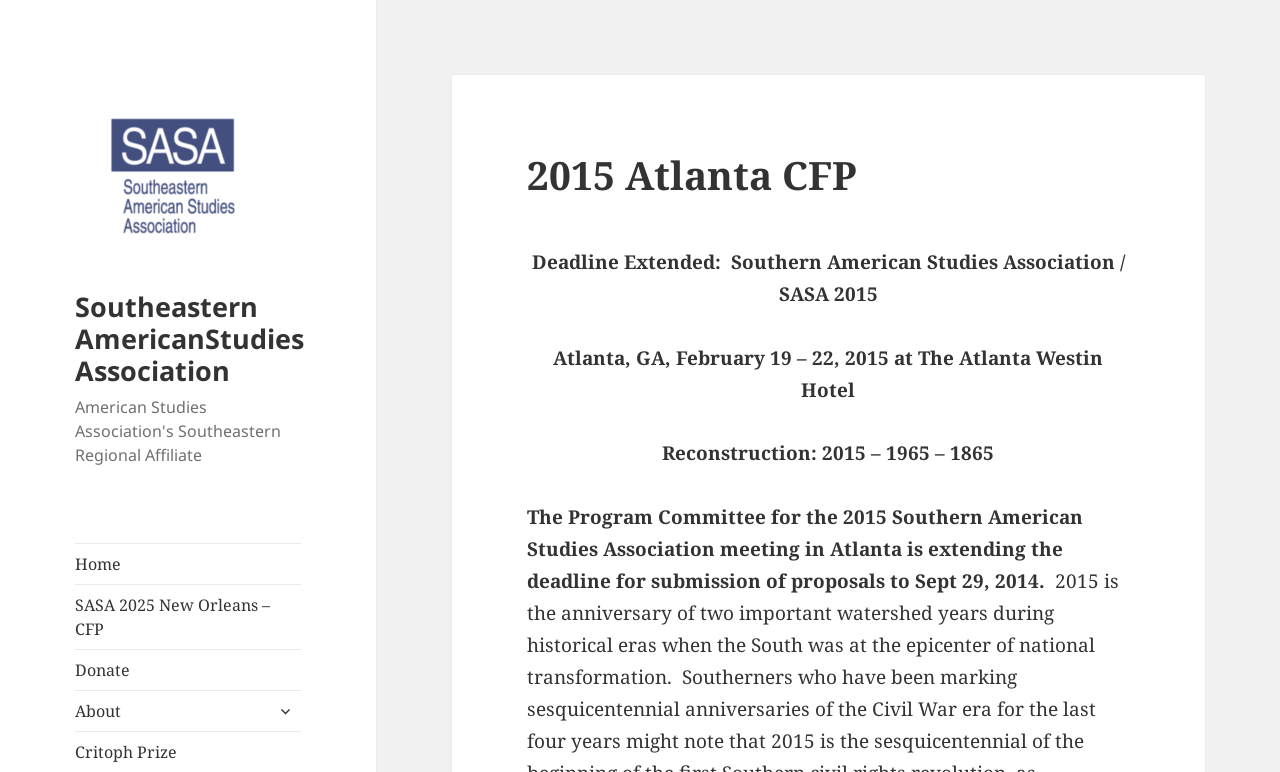How many links are there in the top navigation menu?
Could you give a comprehensive explanation in response to this question?

I counted the links in the top navigation menu and found 5 links: 'Home', 'SASA 2025 New Orleans – CFP', 'Donate', 'About', and 'Critoph Prize'.